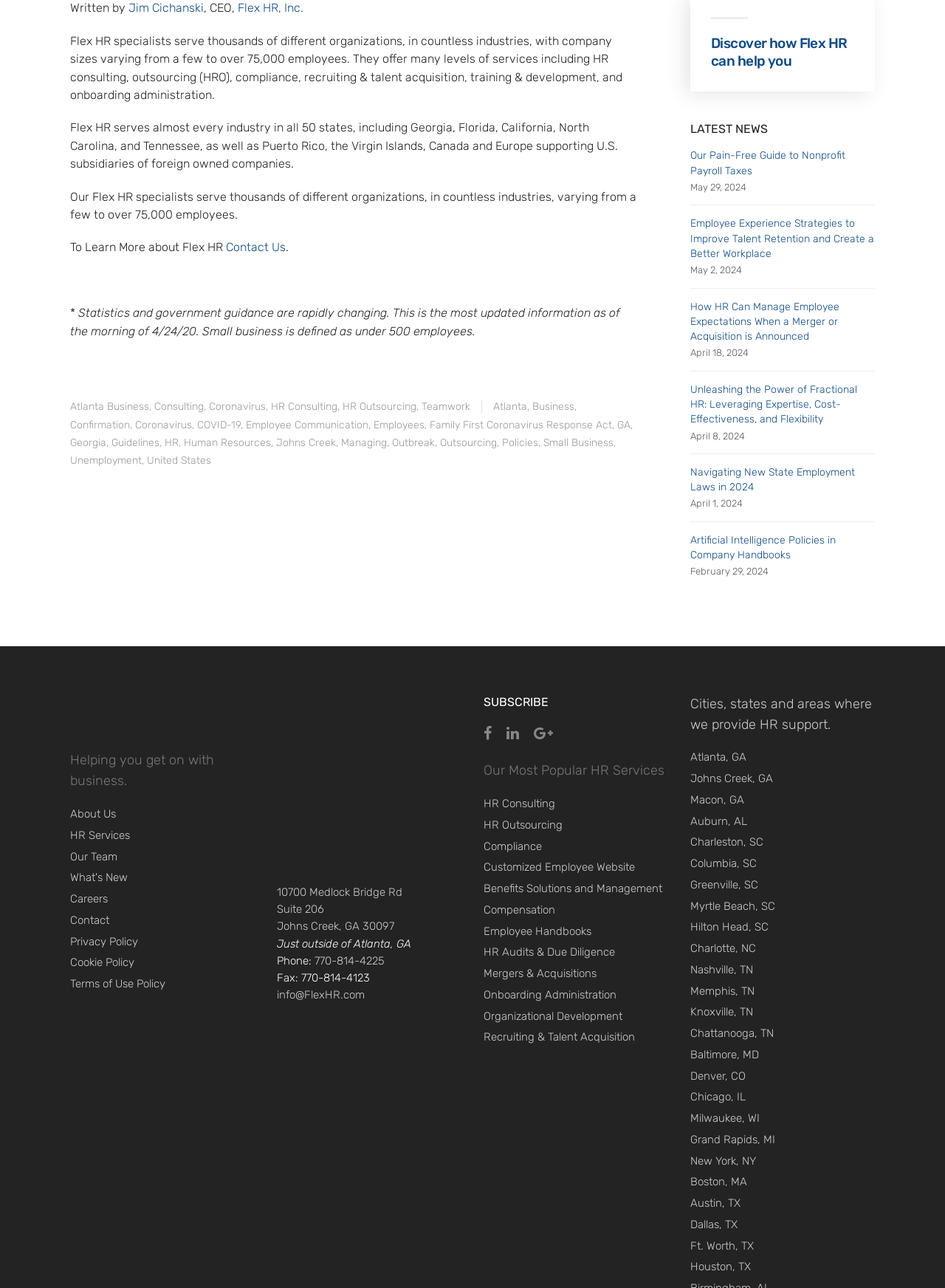What is the purpose of the company?
Answer the question with a detailed and thorough explanation.

I found the answer by looking at the text 'Helping you get on with business.' at the bottom of the page, which indicates that the purpose of the company is to help businesses.